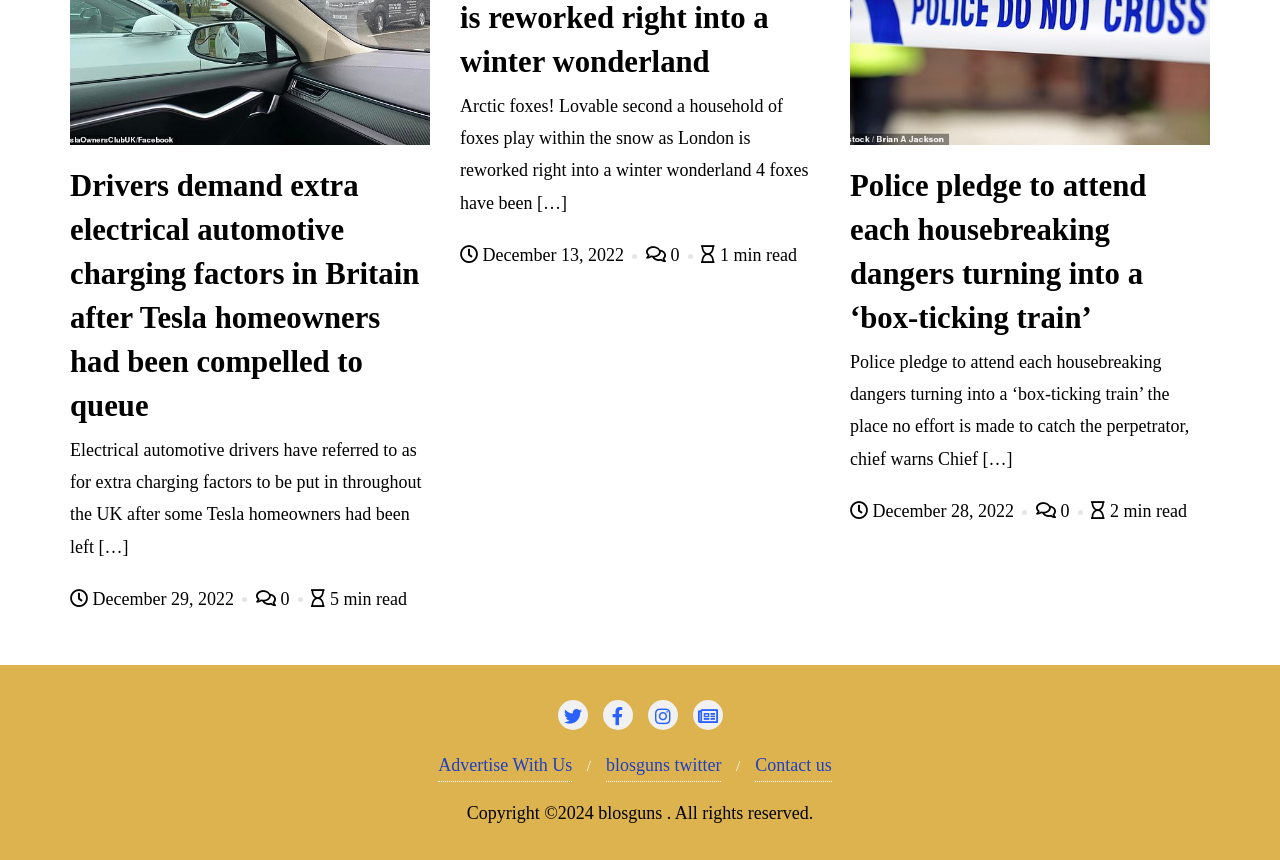Provide the bounding box coordinates of the UI element that matches the description: "0".

[0.2, 0.685, 0.24, 0.708]